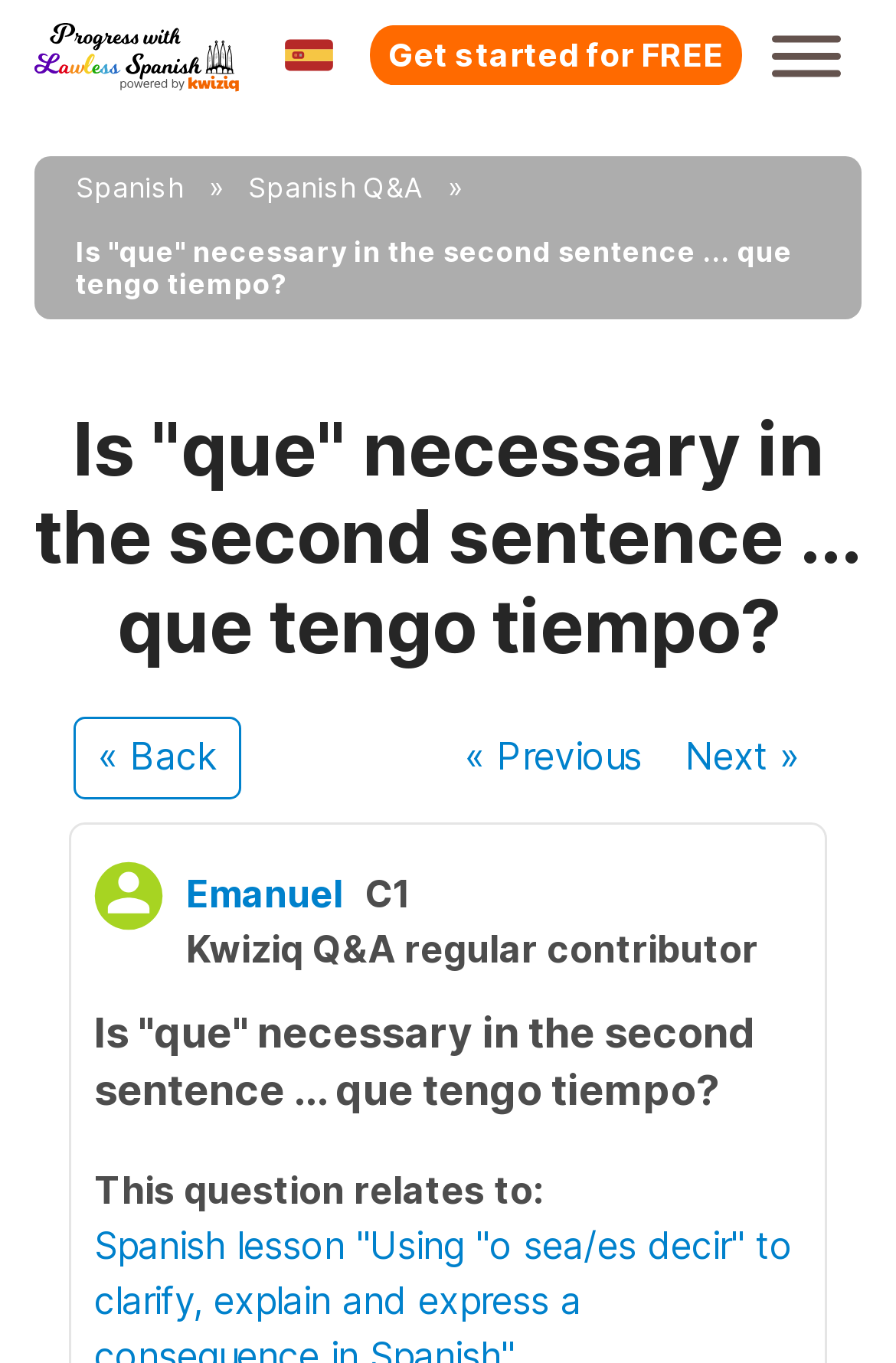Using the information from the screenshot, answer the following question thoroughly:
What is the level of the Q&A?

The level of the Q&A can be determined by looking at the StaticText 'C1' which suggests that the Q&A is at the C1 level.